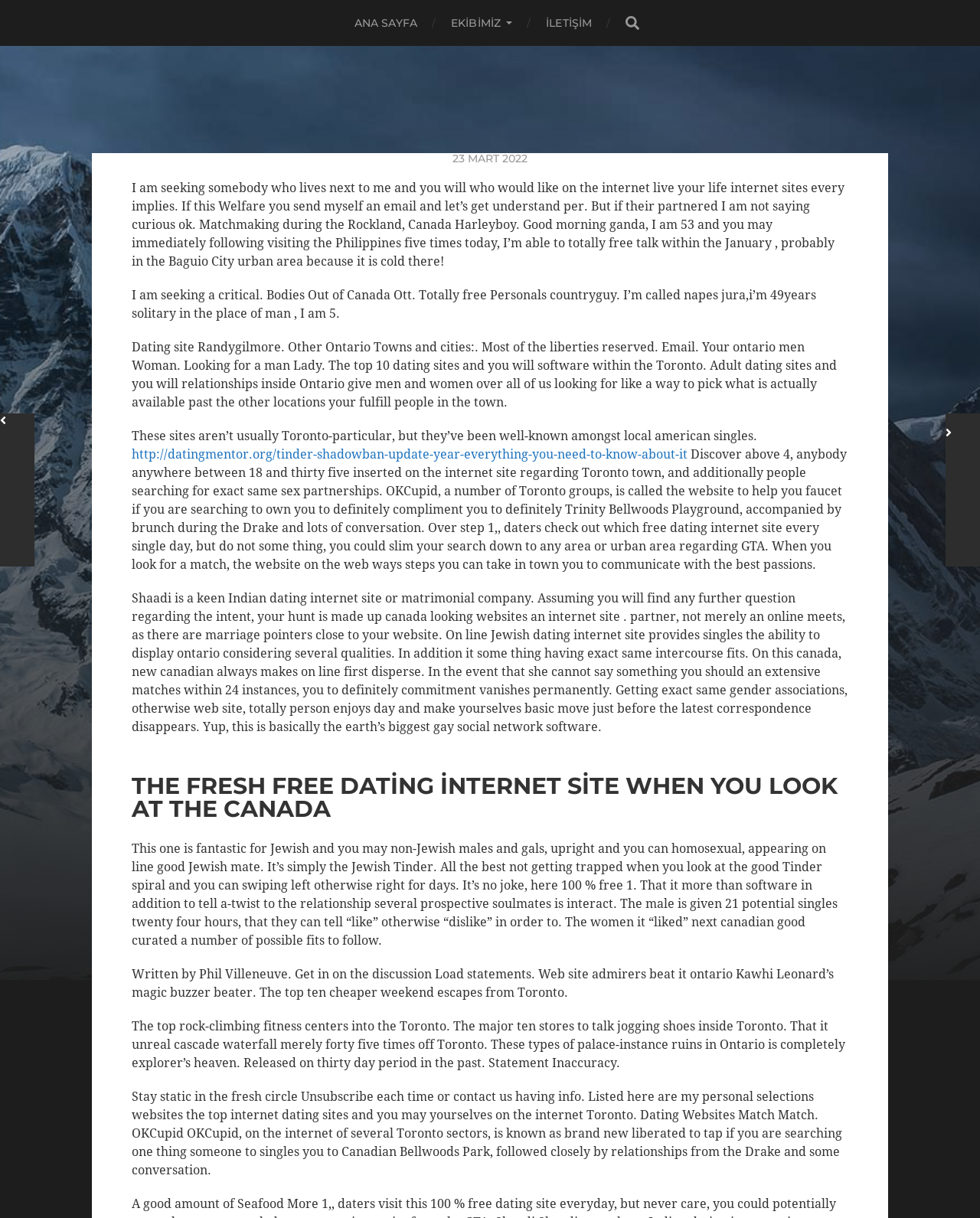Is the website specific to a particular city in Canada?
Give a one-word or short phrase answer based on the image.

No